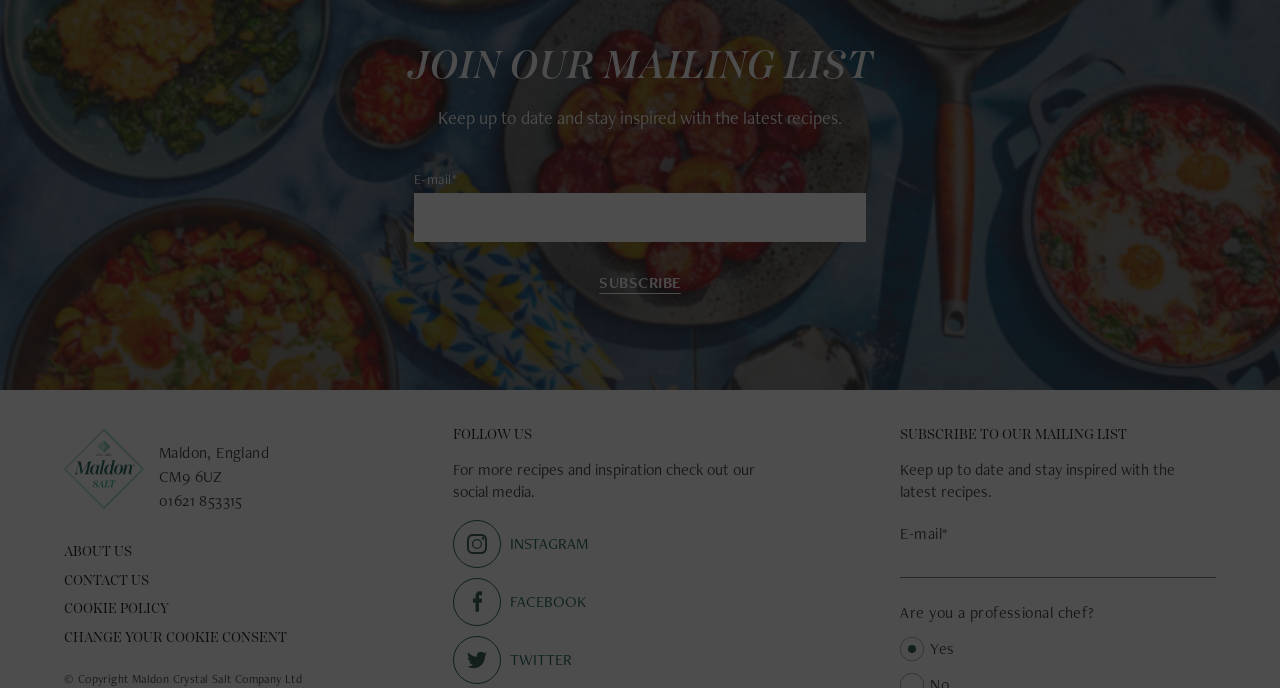Please give the bounding box coordinates of the area that should be clicked to fulfill the following instruction: "View the ABOUT US page". The coordinates should be in the format of four float numbers from 0 to 1, i.e., [left, top, right, bottom].

[0.05, 0.789, 0.103, 0.814]